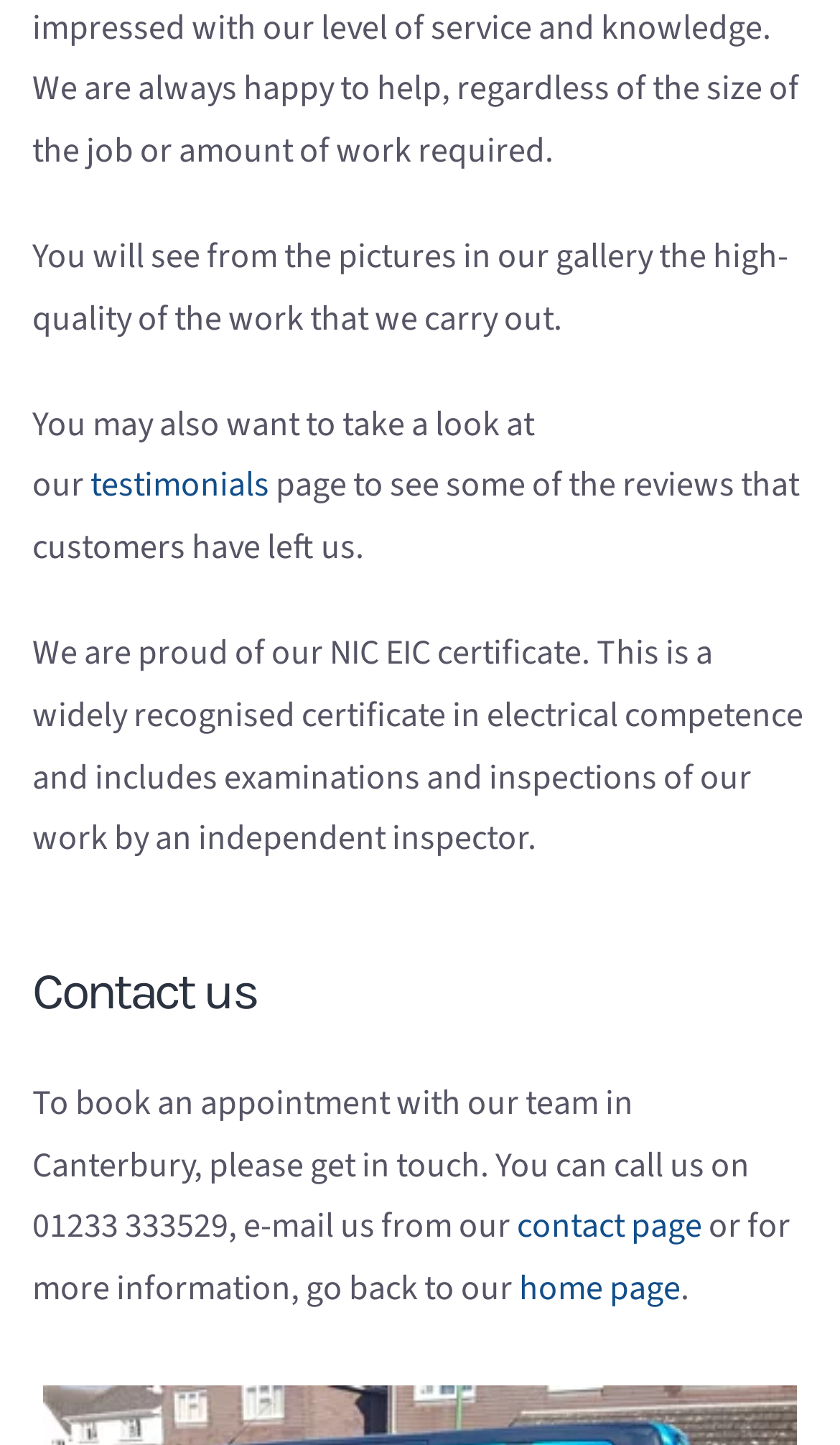Respond to the following query with just one word or a short phrase: 
What is the purpose of the testimonials page?

To see customer reviews